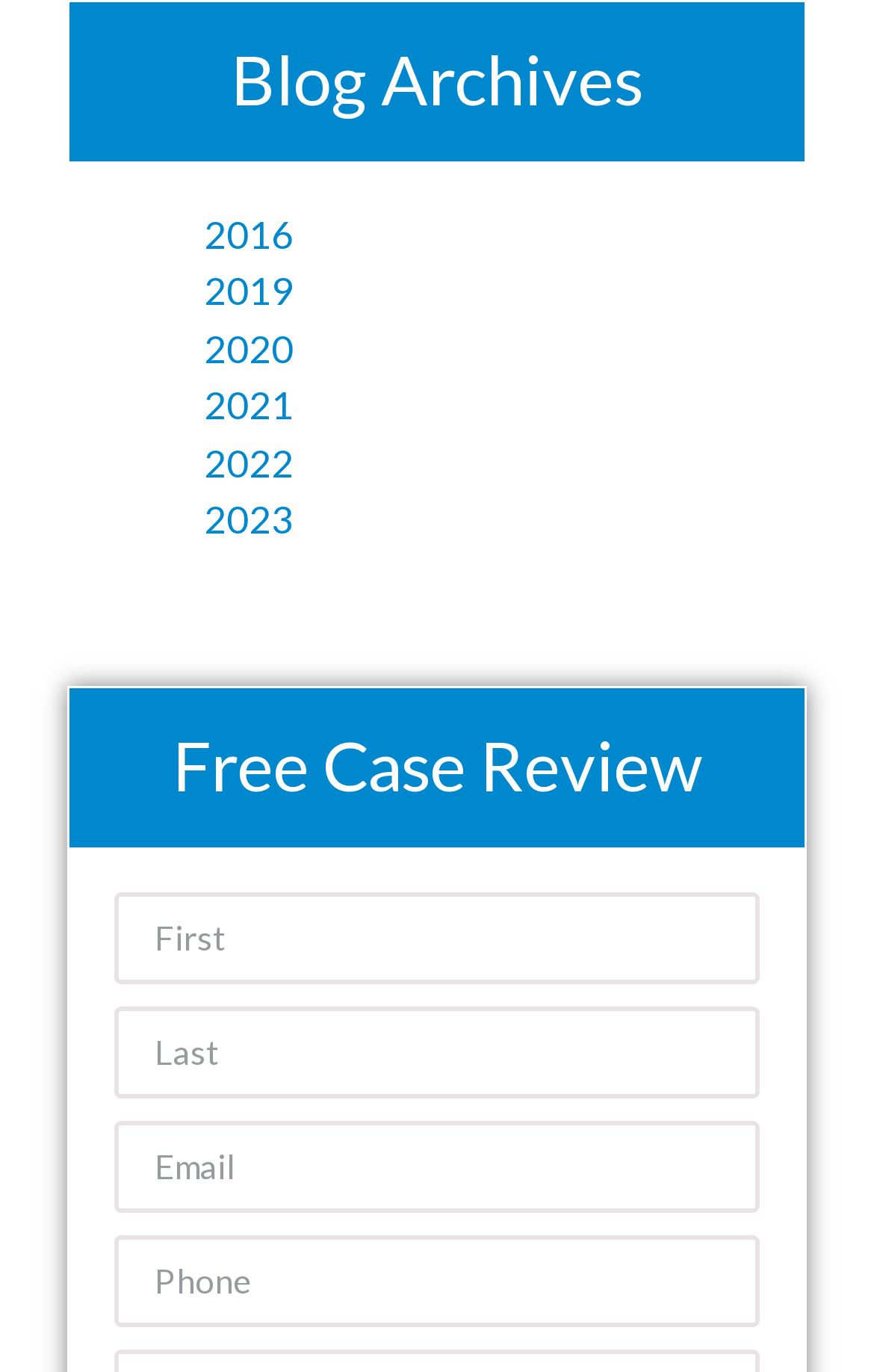Could you locate the bounding box coordinates for the section that should be clicked to accomplish this task: "Read news".

None